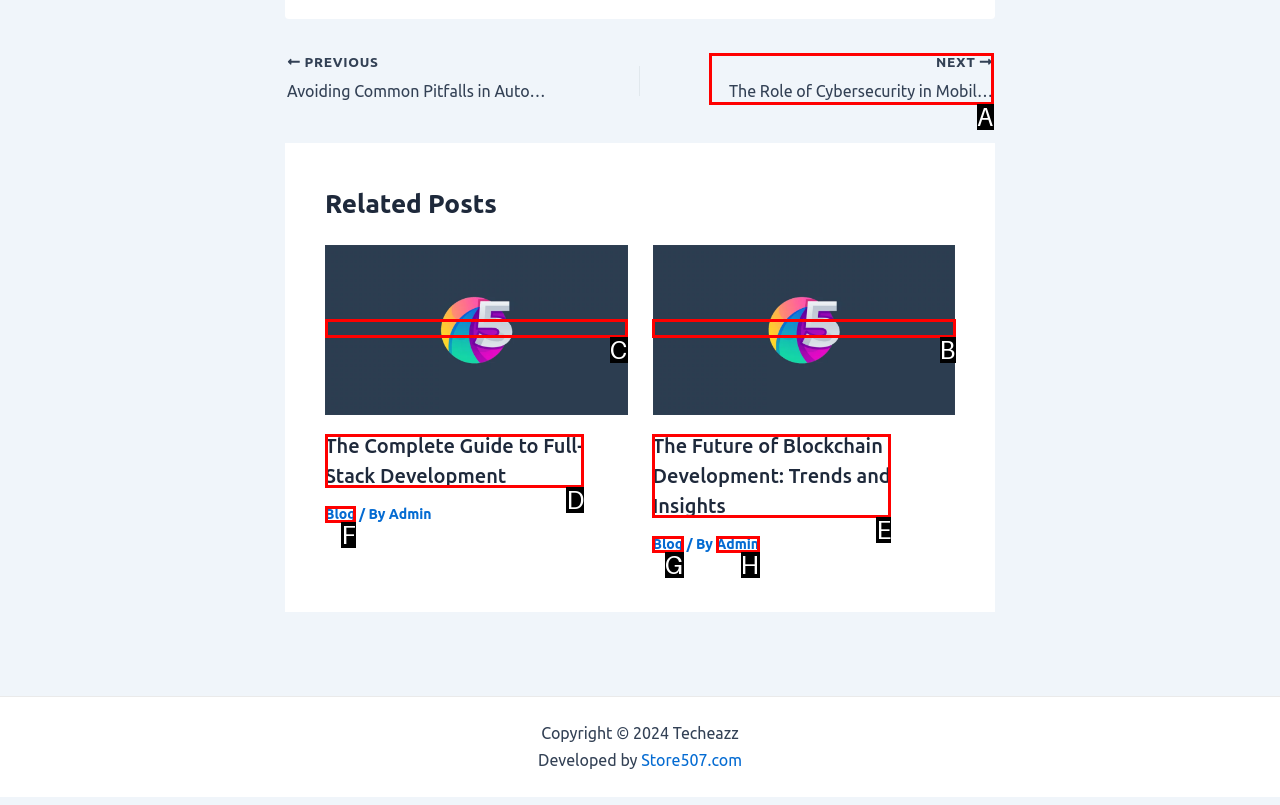Which letter corresponds to the correct option to complete the task: Click the 'The Complete Guide to Full-Stack Development' link?
Answer with the letter of the chosen UI element.

C